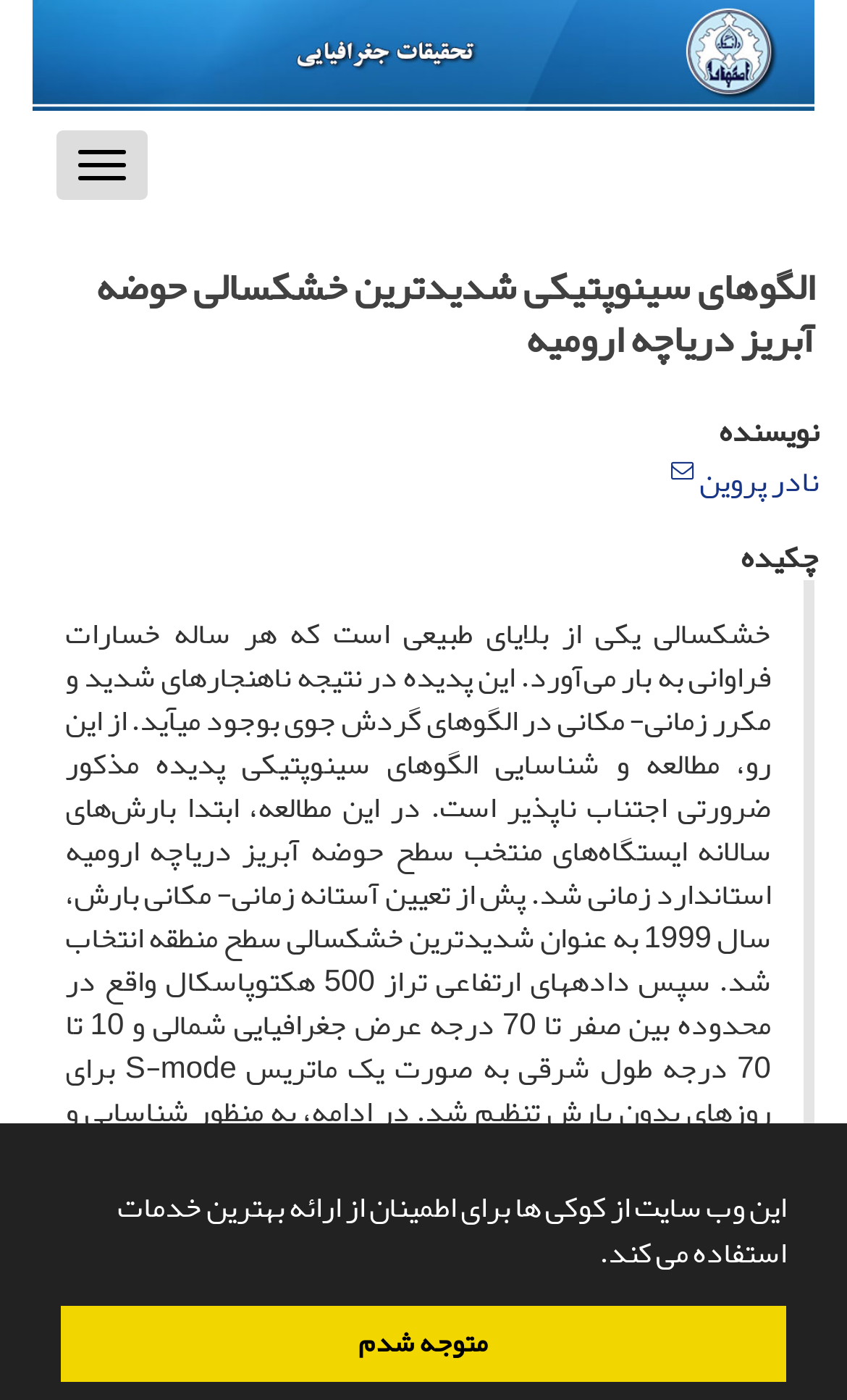Is there a button to toggle navigation?
Please respond to the question with as much detail as possible.

I found a button with the text 'Toggle navigation', which suggests that it can be used to toggle navigation.